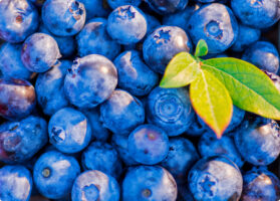What season is associated with the fruit?
Kindly give a detailed and elaborate answer to the question.

The caption states that the image perfectly encapsulates the essence of summer fruit, highlighting the fruit's visual appeal and nutritional value, which implies that the fruit is associated with the summer season.